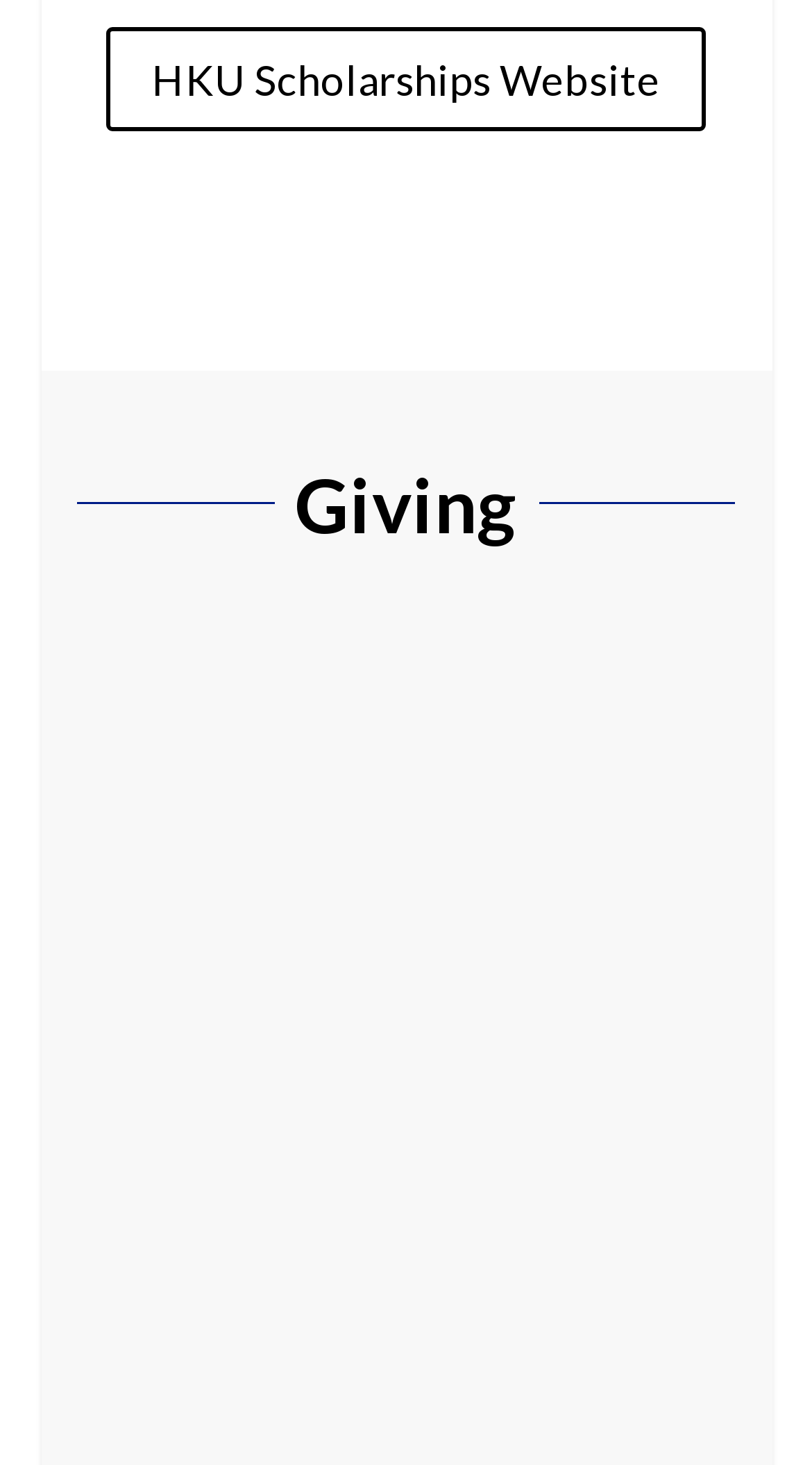Given the element description, predict the bounding box coordinates in the format (top-left x, top-left y, bottom-right x, bottom-right y). Make sure all values are between 0 and 1. Here is the element description: Rosie Young 90 Medal

[0.144, 0.748, 0.813, 0.789]